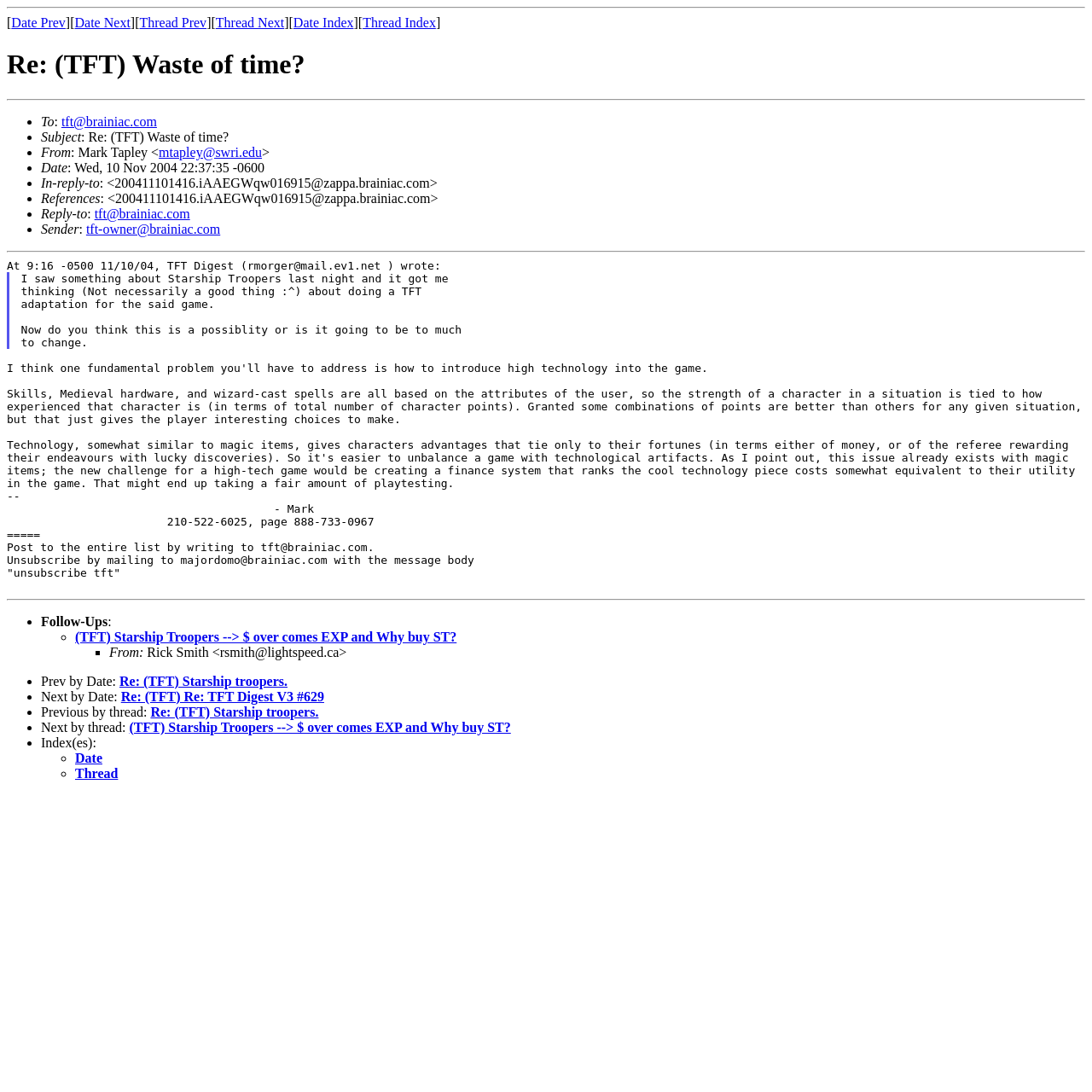Write a detailed summary of the webpage, including text, images, and layout.

This webpage appears to be a forum or discussion thread, specifically a response to a topic titled "Re: (TFT) Waste of time?" in a TFT (The Fantasy Trip) online community. 

At the top of the page, there is a horizontal separator, followed by a series of links and text elements, including "Date Prev", "Date Next", "Thread Prev", "Thread Next", "Date Index", and "Thread Index". These links are positioned horizontally across the top of the page.

Below these links, there is a heading with the title "Re: (TFT) Waste of time?" and another horizontal separator. 

The main content of the page is a list of information about the post, including the sender's email address, subject, date, and other details. This list is formatted with bullet points and is positioned on the left side of the page.

Following this list, there is a block of text that appears to be the body of the post. The text discusses the idea of adapting the game Starship Troopers into a TFT game and the potential challenges and considerations involved. The text is divided into several paragraphs and includes some technical terms related to game mechanics.

At the bottom of the page, there is another horizontal separator, followed by a series of links and text elements, including "Follow-Ups", "Prev by Date", "Next by Date", "Previous by thread", and "Next by thread". These links are positioned horizontally across the bottom of the page and provide navigation options for the user.

Throughout the page, there are several horizontal separators that divide the content into distinct sections. The overall layout is dense and text-heavy, with a focus on conveying information and facilitating discussion.